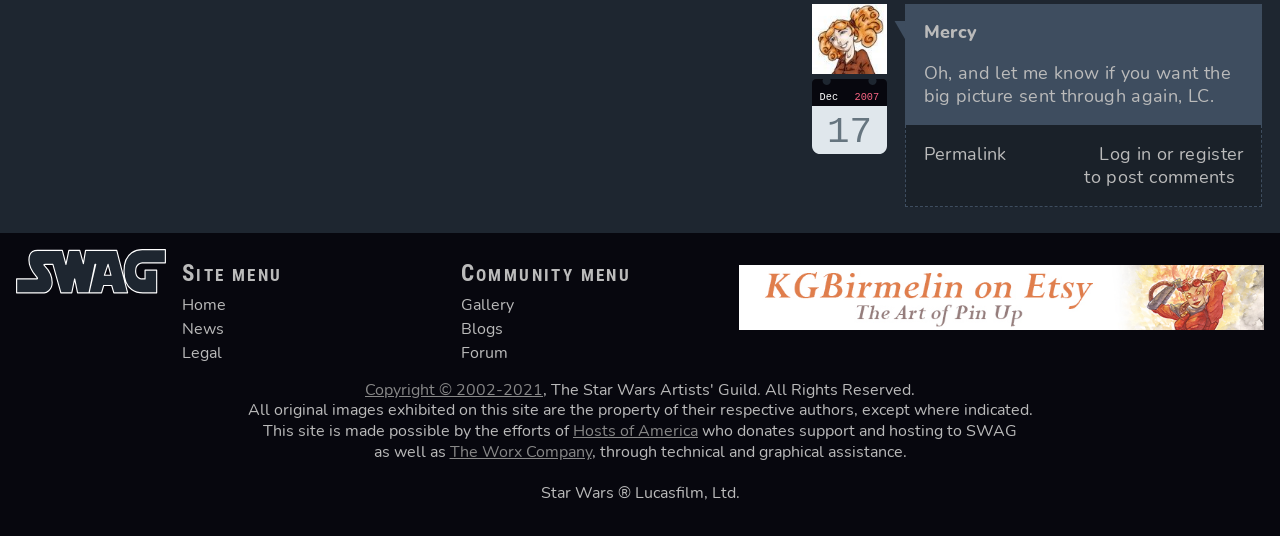Identify the bounding box coordinates of the element to click to follow this instruction: 'Click the 'Permalink' link'. Ensure the coordinates are four float values between 0 and 1, provided as [left, top, right, bottom].

[0.722, 0.264, 0.787, 0.309]